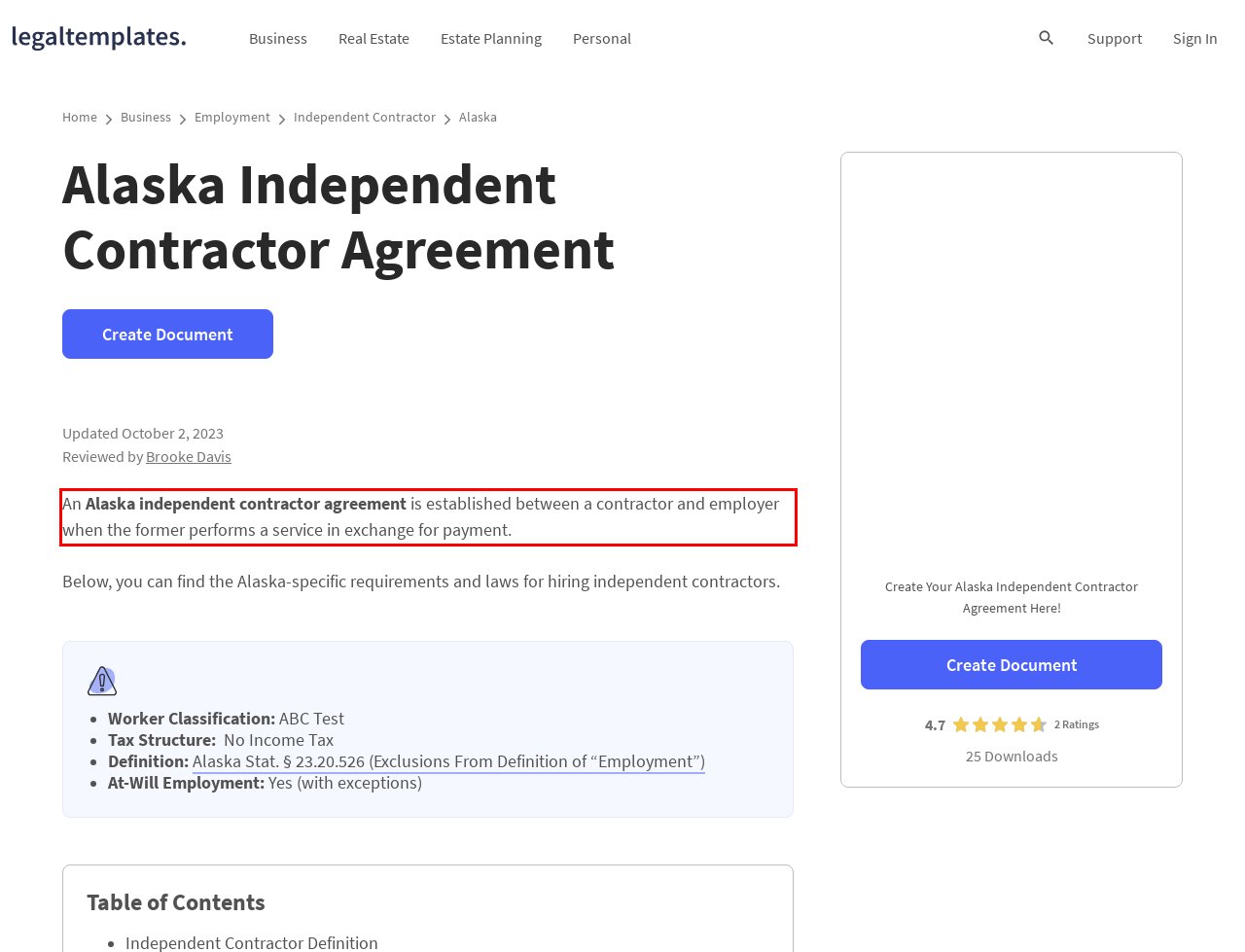Please perform OCR on the text within the red rectangle in the webpage screenshot and return the text content.

An Alaska independent contractor agreement is established between a contractor and employer when the former performs a service in exchange for payment.